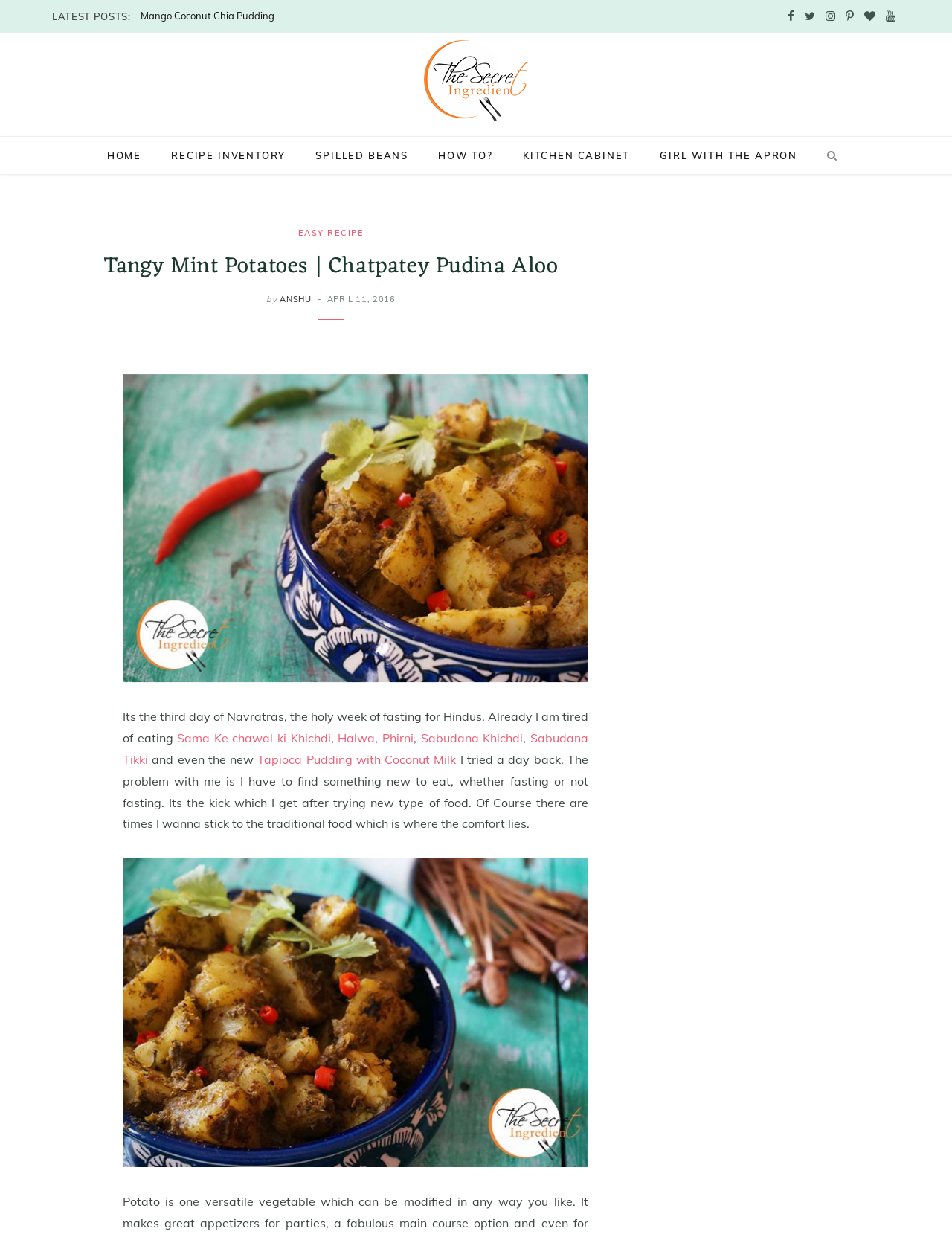Locate the bounding box coordinates of the element that needs to be clicked to carry out the instruction: "Click on the 'HOME' link". The coordinates should be given as four float numbers ranging from 0 to 1, i.e., [left, top, right, bottom].

[0.098, 0.11, 0.163, 0.141]